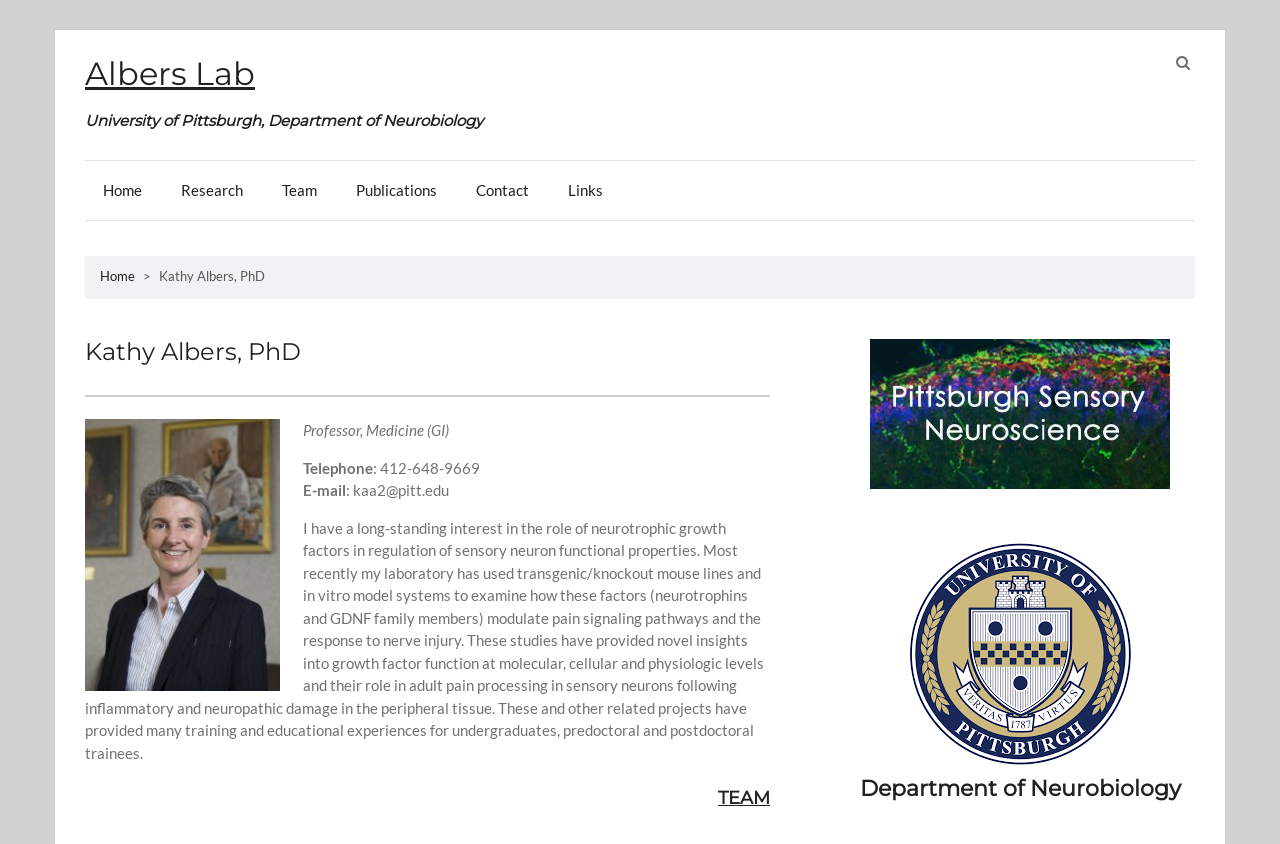Please identify the coordinates of the bounding box for the clickable region that will accomplish this instruction: "Go to the home page".

[0.066, 0.19, 0.125, 0.261]